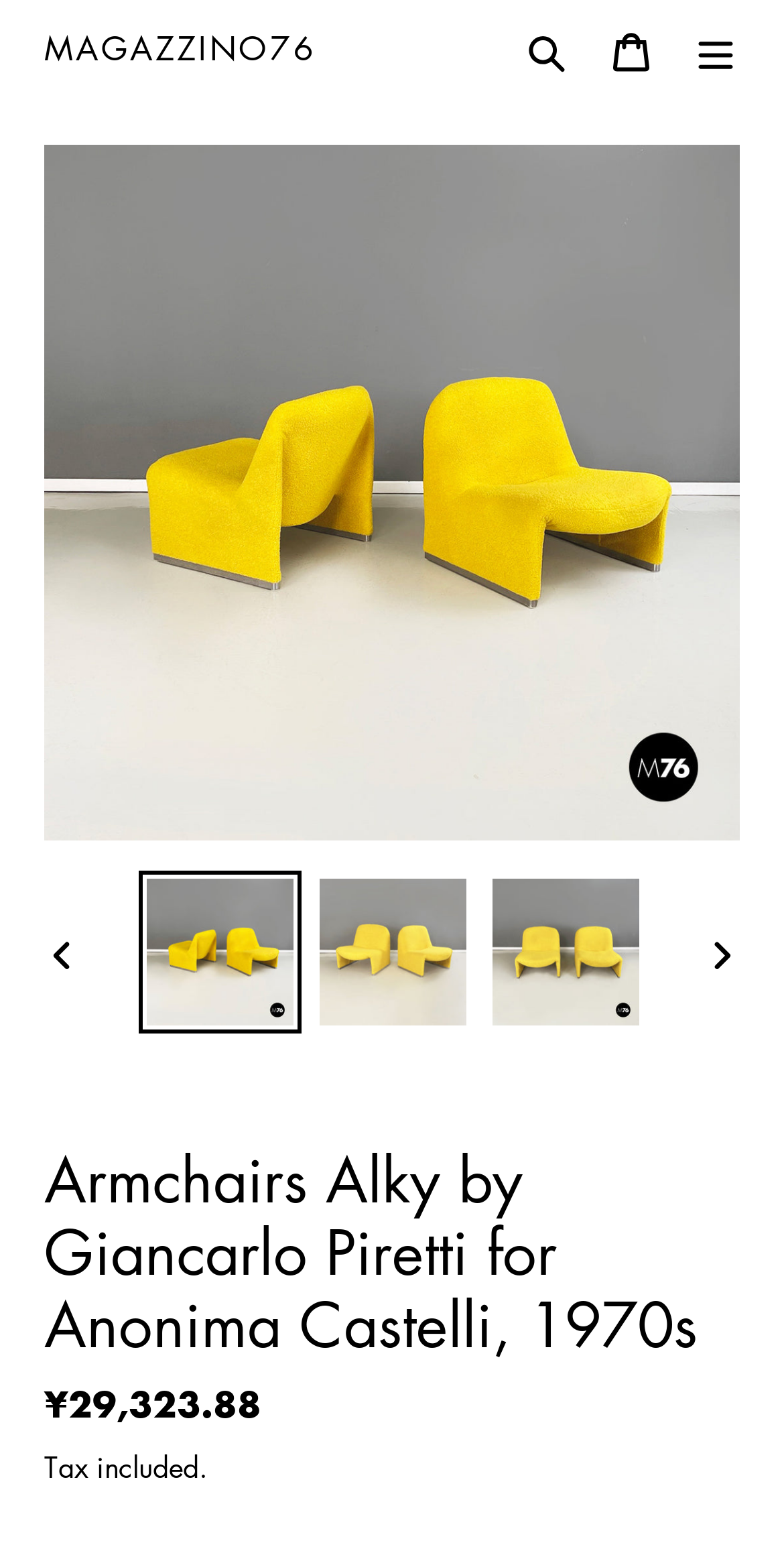Generate a comprehensive description of the webpage.

This webpage is about a pair of armchairs, specifically the Alky model designed by Giancarlo Piretti for Anonima Castelli in the 1970s. At the top left of the page, there is a link to the website's homepage, "MAGAZZINO76", and a search button next to it. On the top right, there are buttons for the cart and a menu.

Below the top navigation bar, there is a large image of the armchairs, taking up most of the page's width. The image is accompanied by navigation buttons to view previous and next slides. There are also three options to load the image into a gallery viewer, each with a corresponding link and image.

Below the image, there is a heading that repeats the title of the armchairs, followed by a description list that provides details about the product. The list includes the regular price of ¥29,323.88, which is tax-included, as indicated by a separate text below.